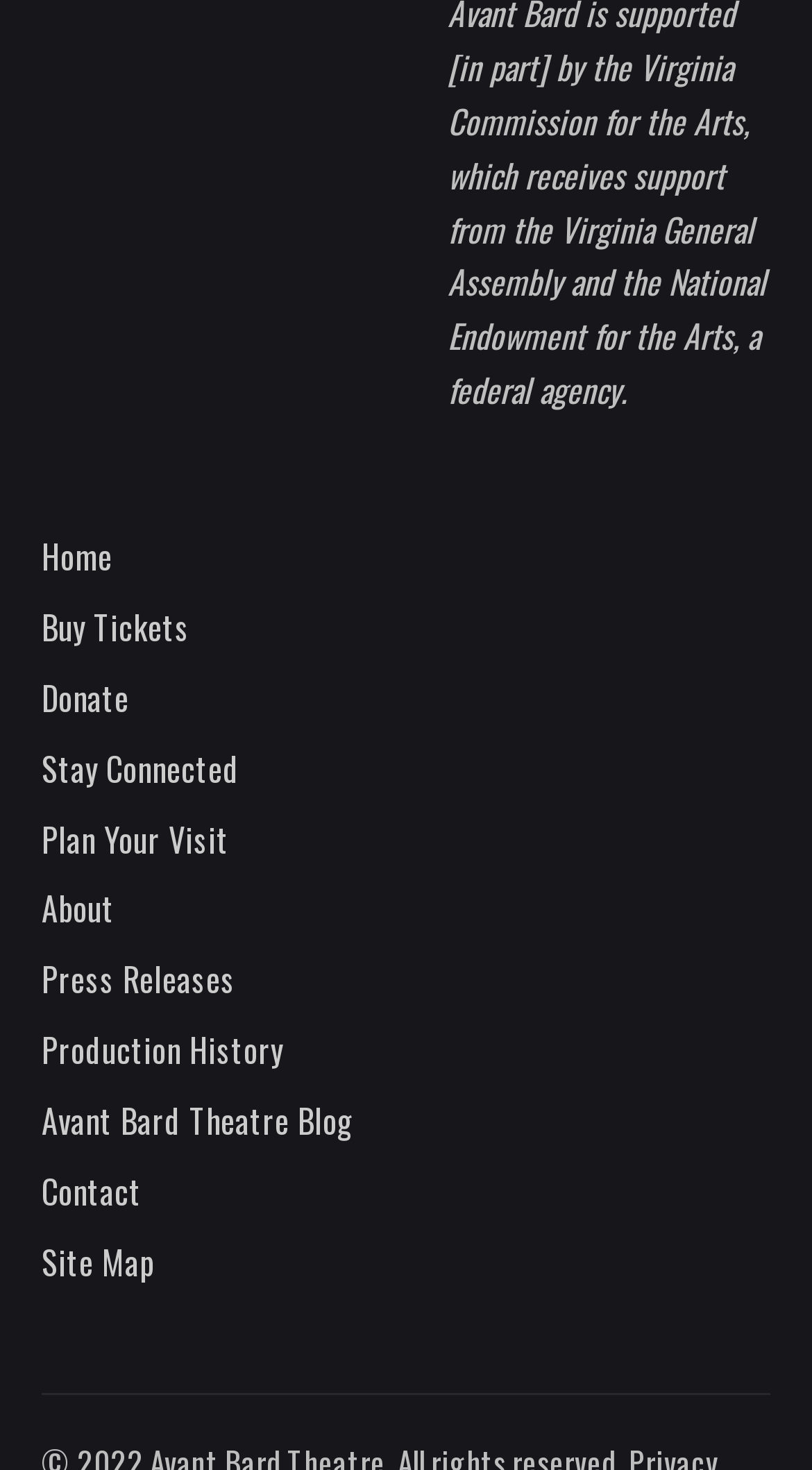Please find the bounding box coordinates of the element that needs to be clicked to perform the following instruction: "make a donation". The bounding box coordinates should be four float numbers between 0 and 1, represented as [left, top, right, bottom].

[0.051, 0.457, 0.159, 0.491]